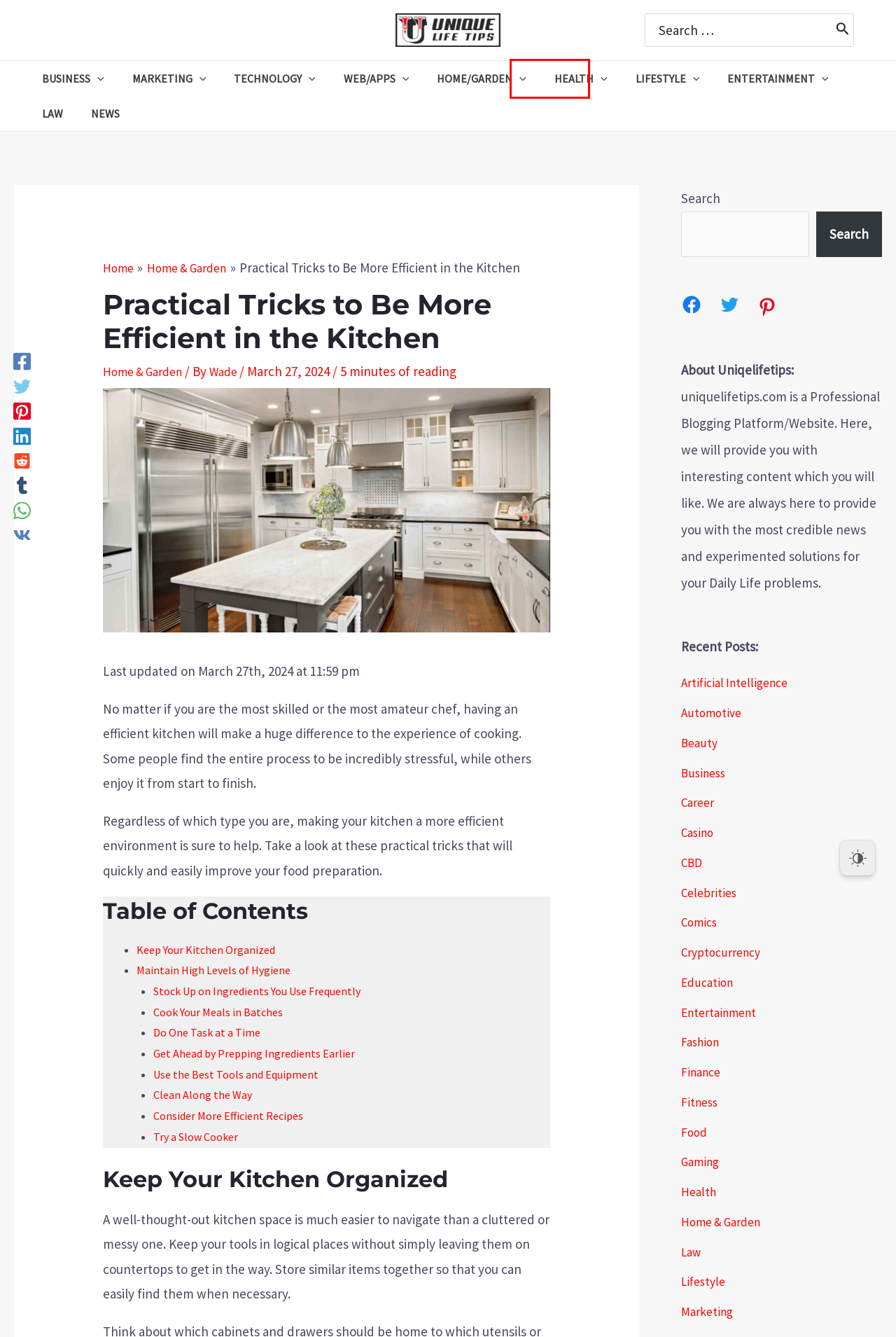You have a screenshot of a webpage with a red bounding box around an element. Choose the best matching webpage description that would appear after clicking the highlighted element. Here are the candidates:
A. Gaming Archives -
B. Career
C. Health
D. Finance
E. Law Archives -
F. Education Archives -
G. Casino Archives -
H. Web Apps Archives -

C